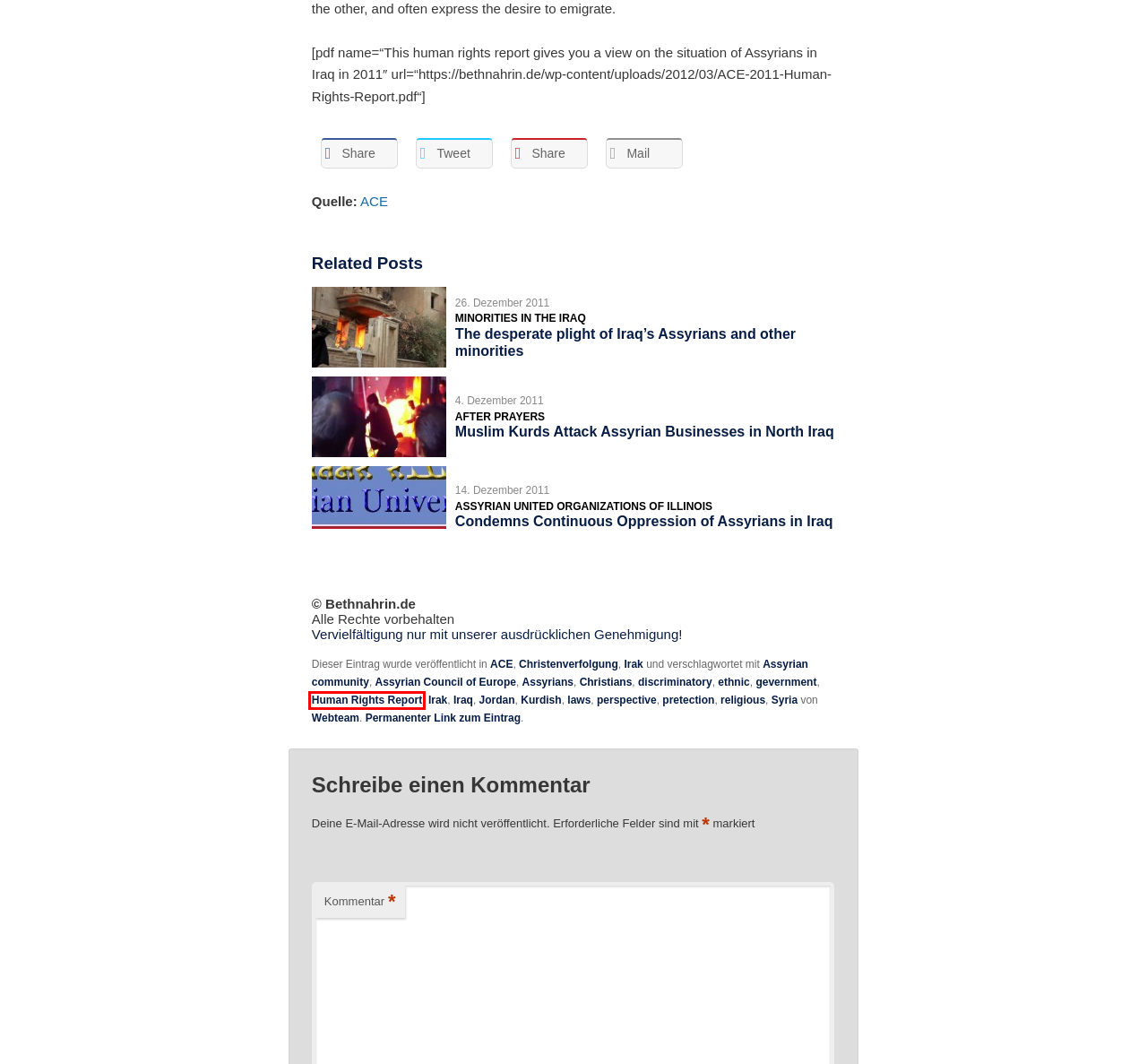You are presented with a screenshot of a webpage with a red bounding box. Select the webpage description that most closely matches the new webpage after clicking the element inside the red bounding box. The options are:
A. pretection Archives - Bethnahrin
B. WordPress Cookie Plugin zur Einhaltung der DSGVO & ePrivacy
C. The desperate plight of Iraq's Assyrians and other minorities - Bethnahrin
D. ethnic Archives - Bethnahrin
E. Human Rights Report Archives - Bethnahrin
F. gevernment Archives - Bethnahrin
G. Condemns Continuous Oppression of Assyrians in Iraq - Bethnahrin
H. religious Archives - Bethnahrin

E